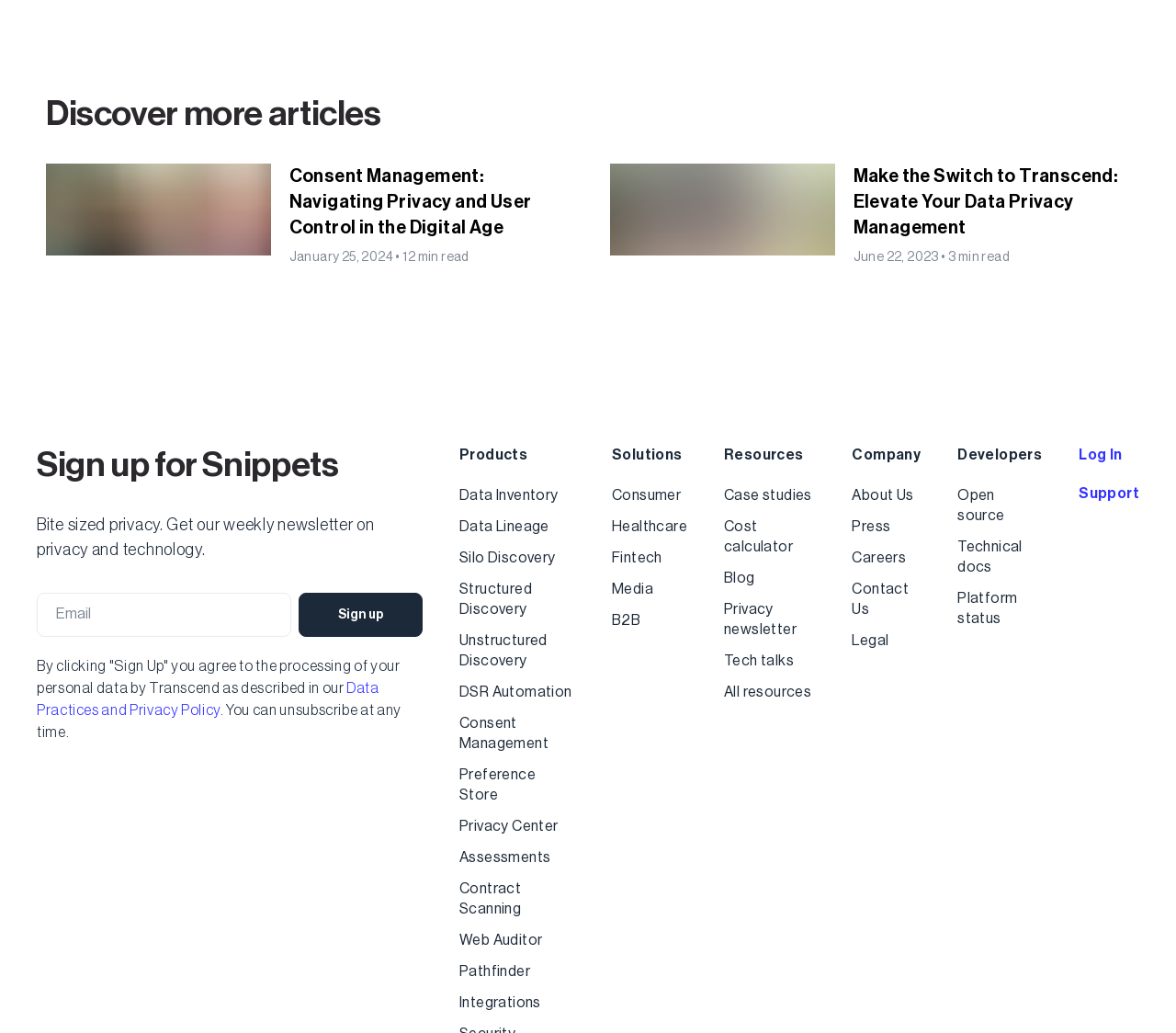Respond to the following question with a brief word or phrase:
What is the topic of the first article?

Consent Management